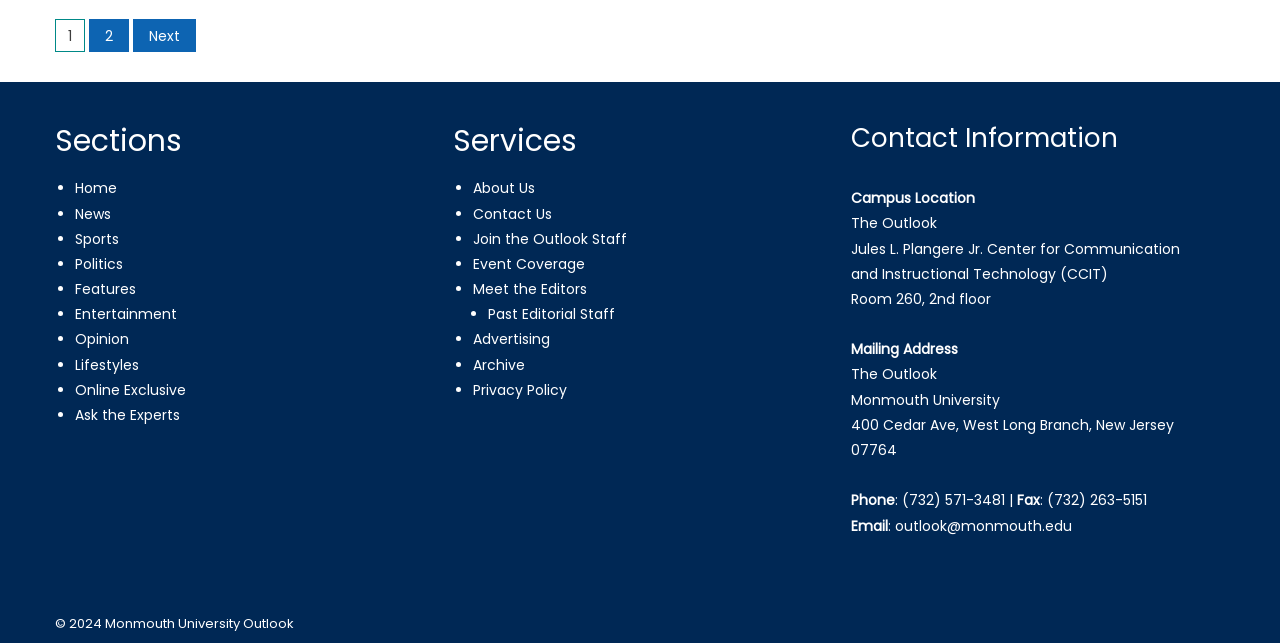Locate the bounding box coordinates of the clickable area needed to fulfill the instruction: "call the outlook".

[0.705, 0.763, 0.785, 0.794]